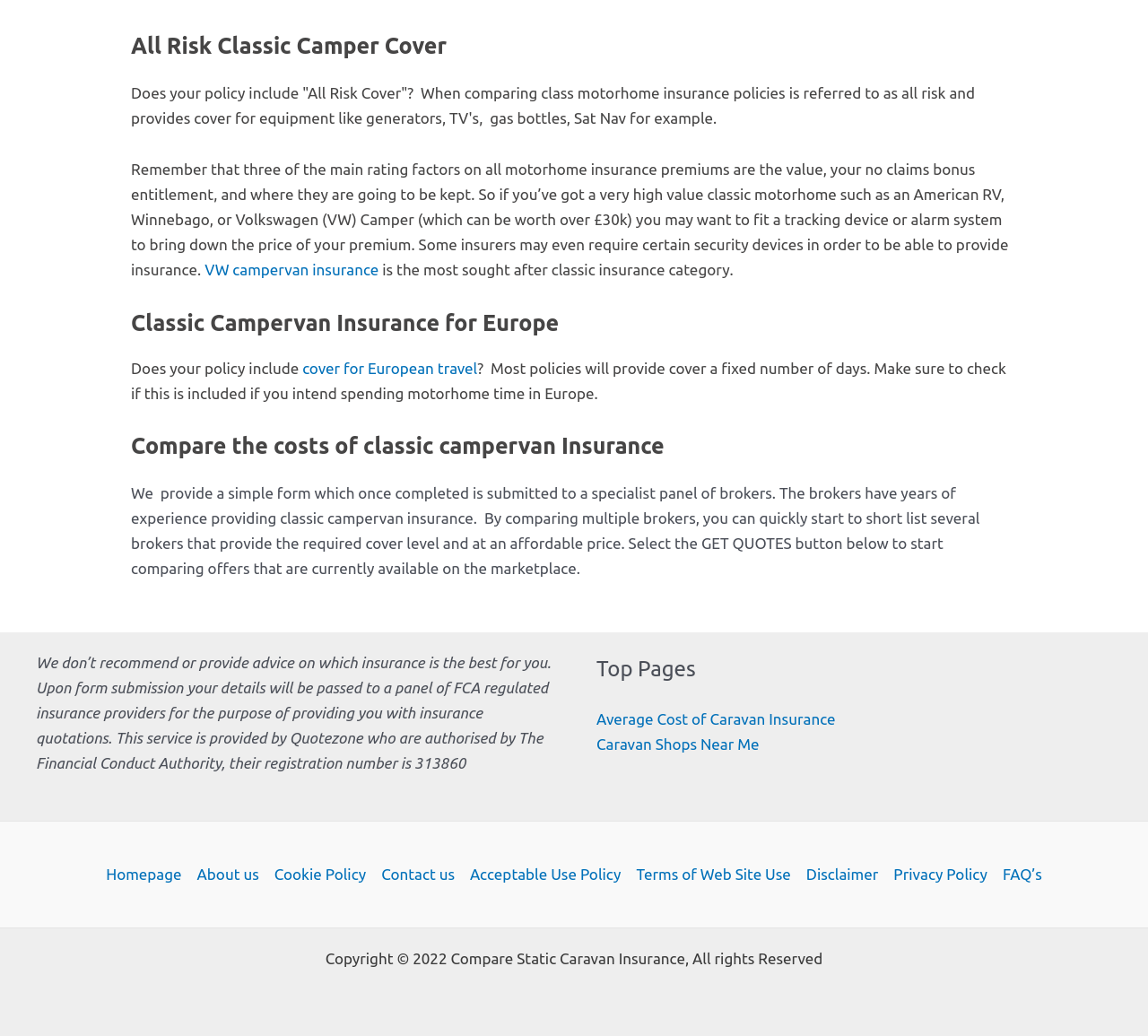What is the registration number of Quotezone?
Provide a short answer using one word or a brief phrase based on the image.

313860